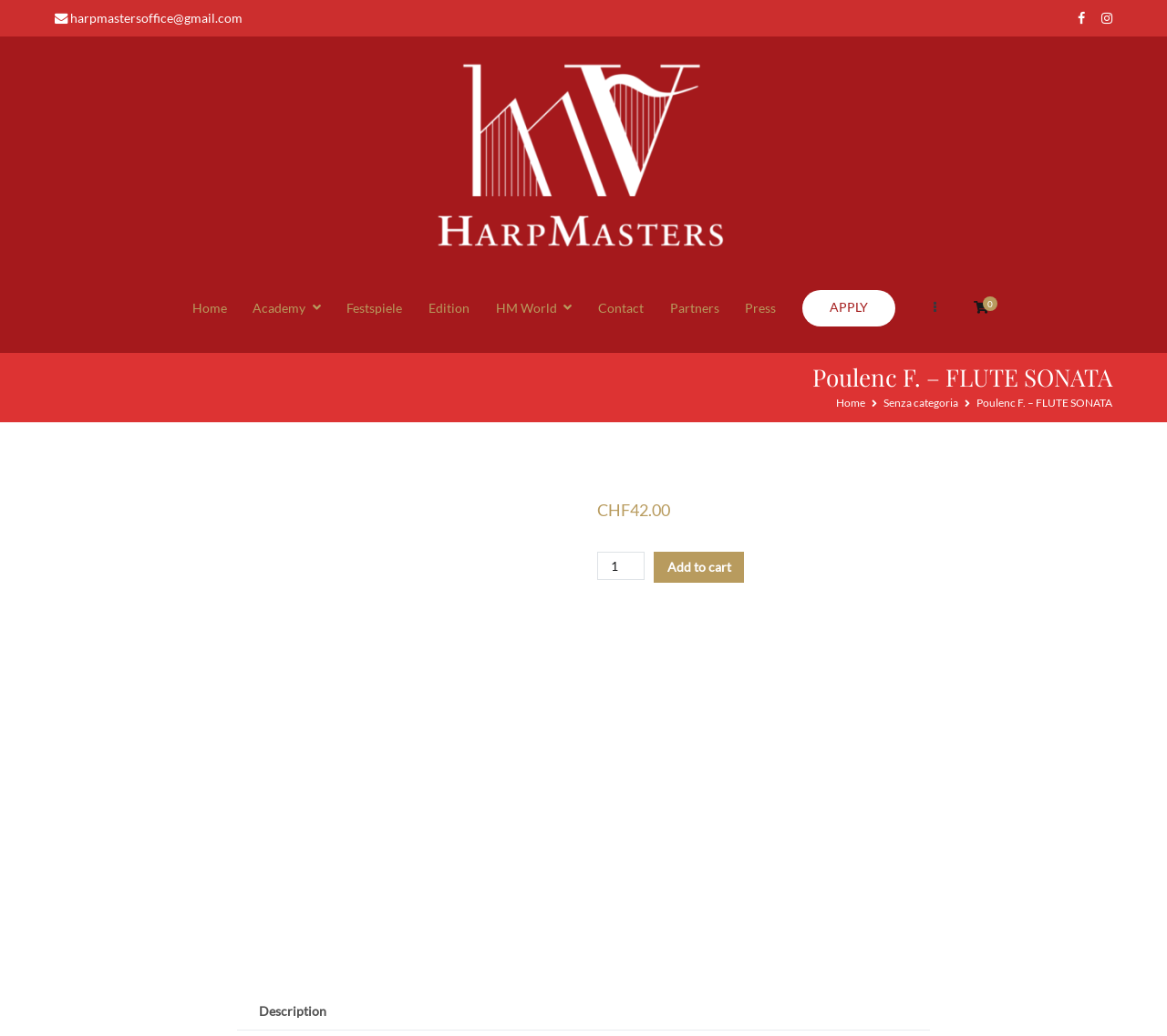Please identify the bounding box coordinates of the element on the webpage that should be clicked to follow this instruction: "Explore HarpMasters". The bounding box coordinates should be given as four float numbers between 0 and 1, formatted as [left, top, right, bottom].

[0.363, 0.048, 0.637, 0.25]